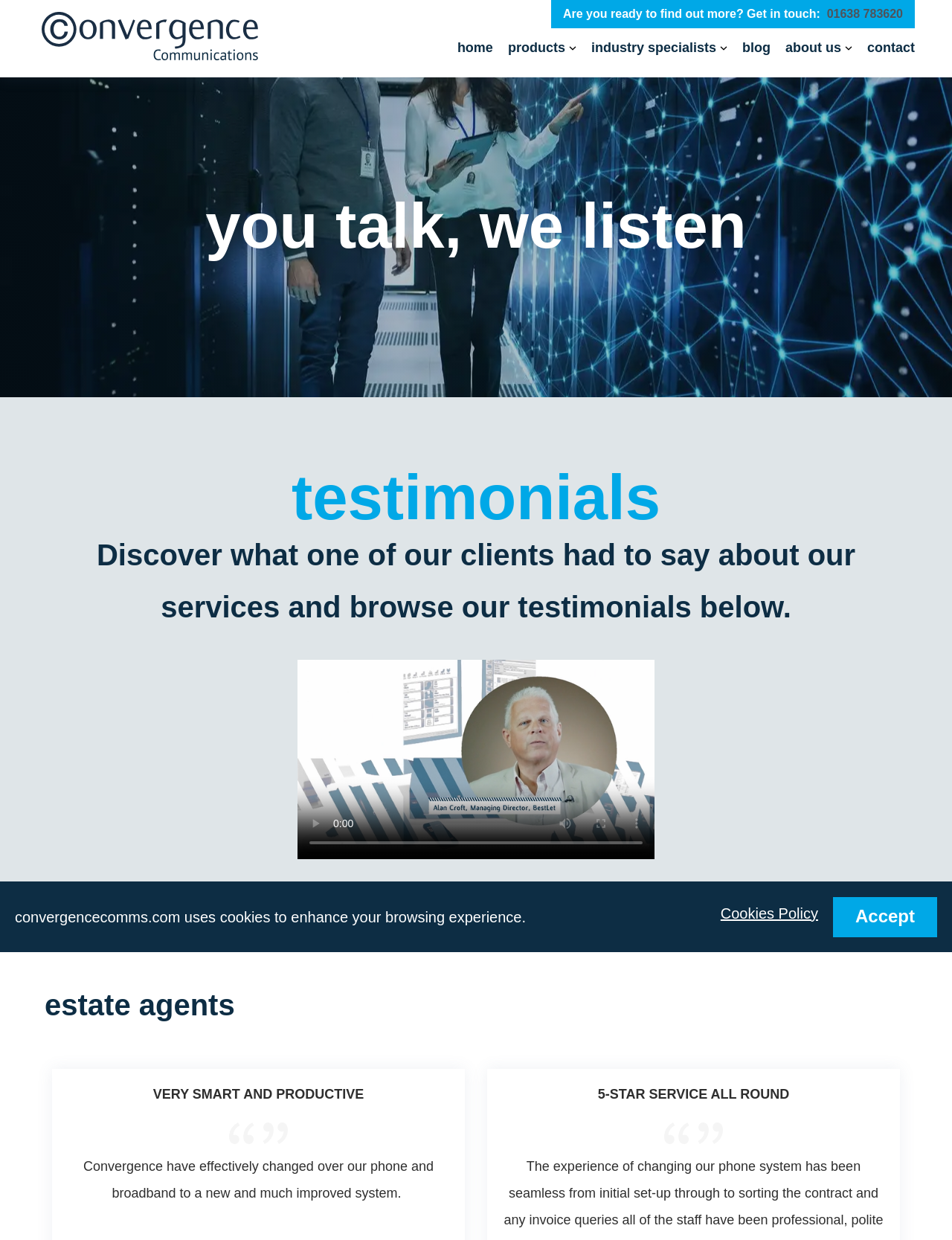Indicate the bounding box coordinates of the element that must be clicked to execute the instruction: "Contact us". The coordinates should be given as four float numbers between 0 and 1, i.e., [left, top, right, bottom].

[0.903, 0.025, 0.969, 0.052]